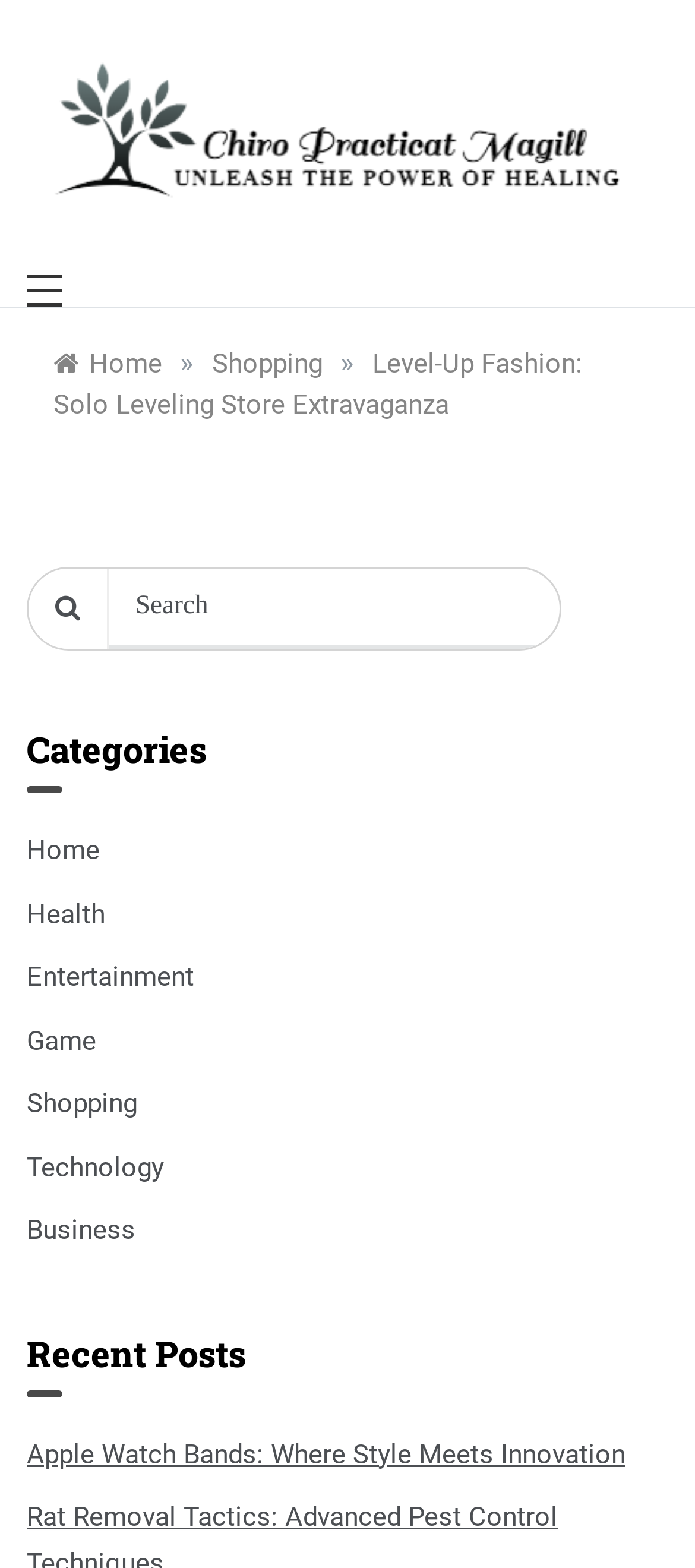Please determine the bounding box coordinates of the element to click in order to execute the following instruction: "Browse Health category". The coordinates should be four float numbers between 0 and 1, specified as [left, top, right, bottom].

[0.038, 0.573, 0.151, 0.593]